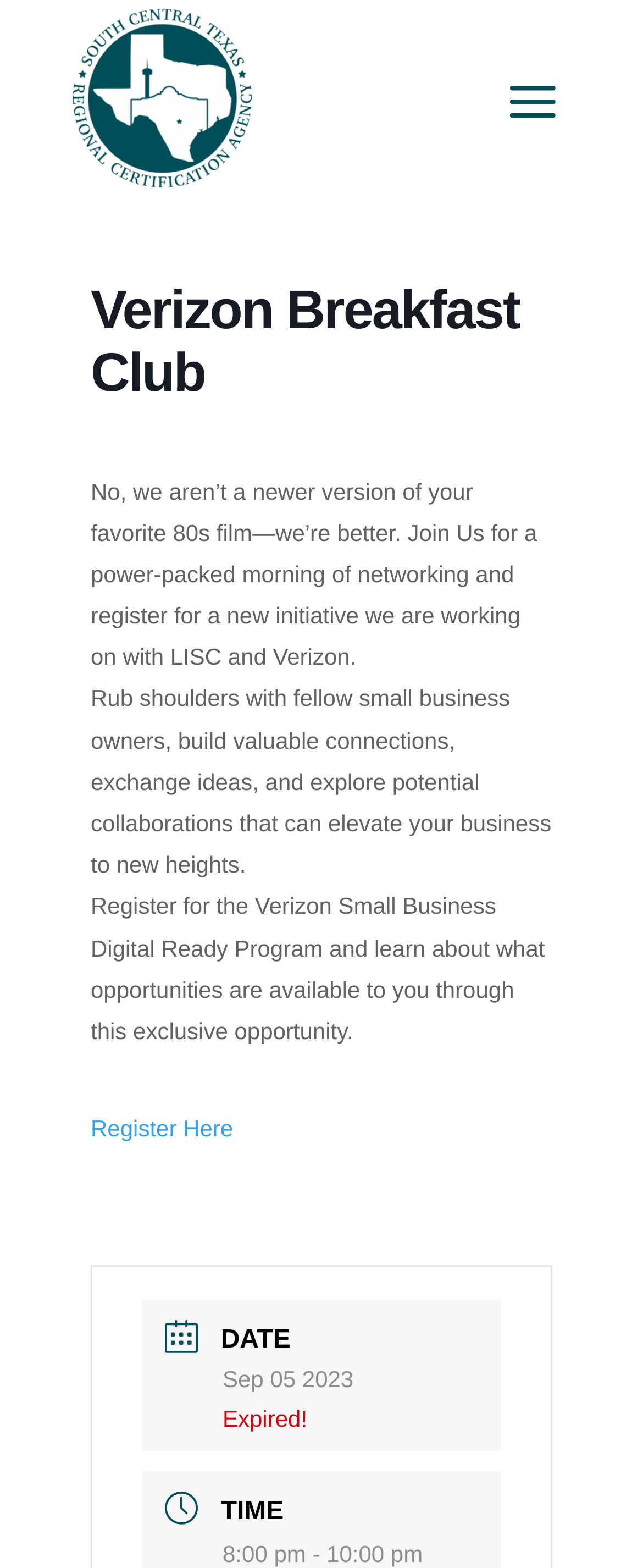Extract the main headline from the webpage and generate its text.

Verizon Breakfast Club